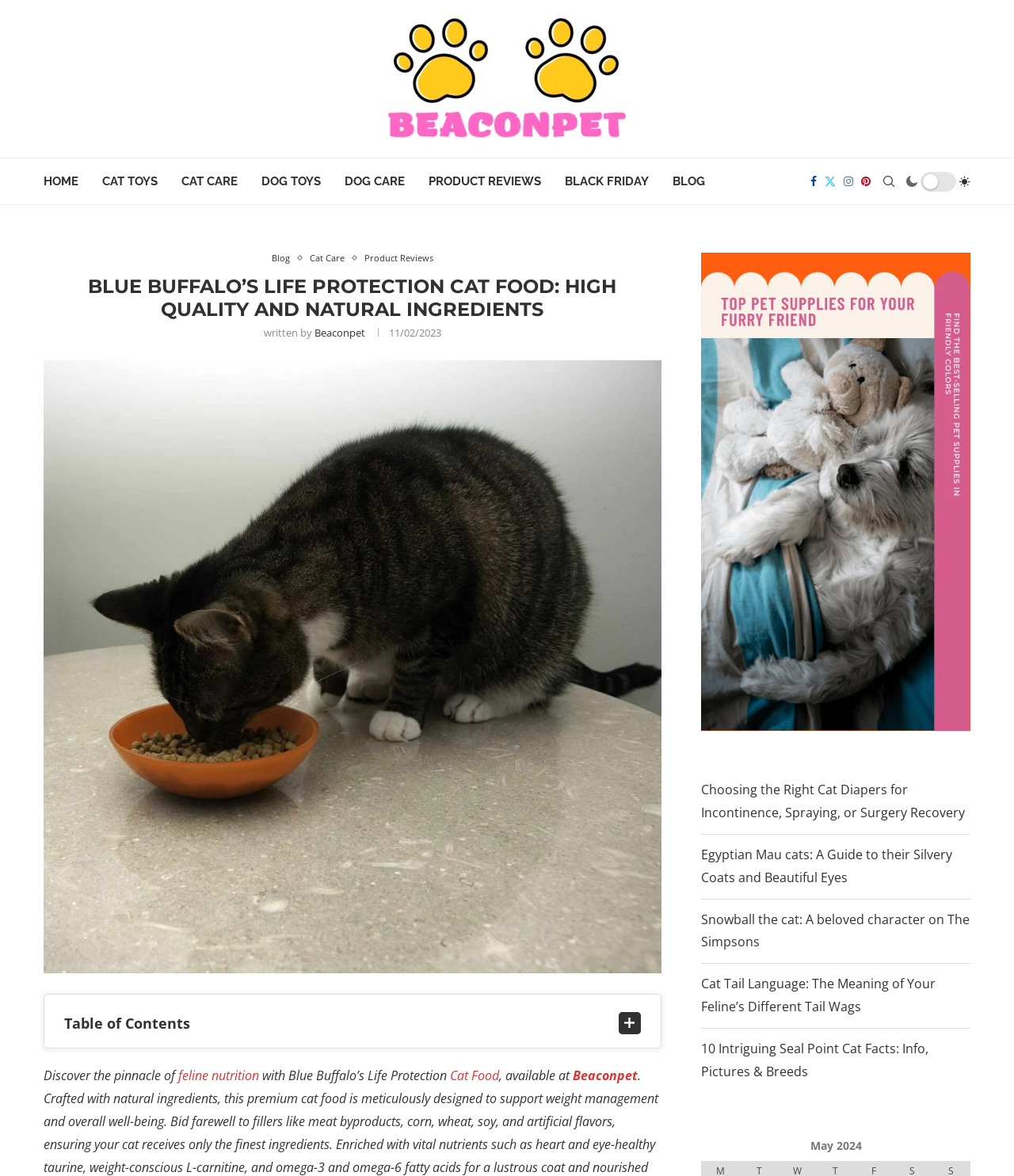Examine the image carefully and respond to the question with a detailed answer: 
How many links are there in the top navigation bar?

I counted the number of links in the top navigation bar, which are HOME, CAT TOYS, CAT CARE, DOG TOYS, DOG CARE, PRODUCT REVIEWS, BLACK FRIDAY, and BLOG, totaling 8 links.